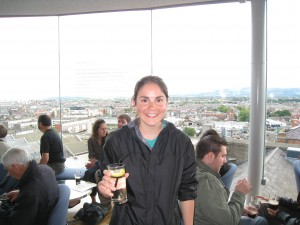Generate a descriptive account of all visible items and actions in the image.

The image captures Katie at the Gravity Bar, a highlight of the Guinness tour, where she is enjoying a drink while surrounded by a panoramic view of Dublin. Smiling brightly, she holds a glass of Orange Fanta, a refreshing alternative to the iconic Irish stout. The modern, glass-walled space of the Gravity Bar provides a stunning backdrop, showcasing the vibrant cityscape below and the bustling atmosphere inside. In this lively setting, visitors can savor their drinks while taking in the remarkable views, making it an unforgettable stop in their Dublin adventure.